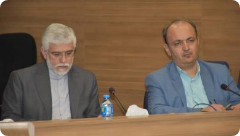What is the backdrop of the meeting?
Based on the screenshot, provide your answer in one word or phrase.

Wooden paneling